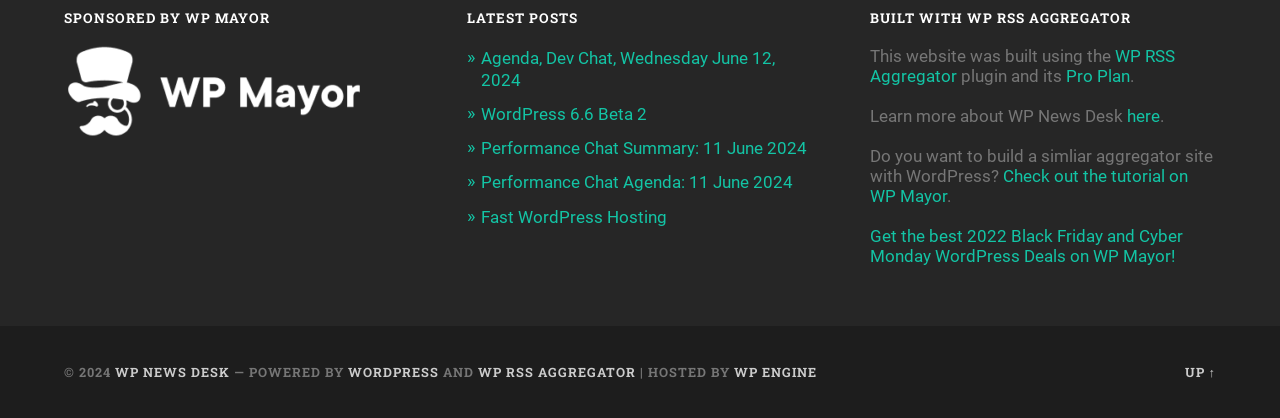What plugin was used to build this website?
Based on the image content, provide your answer in one word or a short phrase.

WP RSS Aggregator